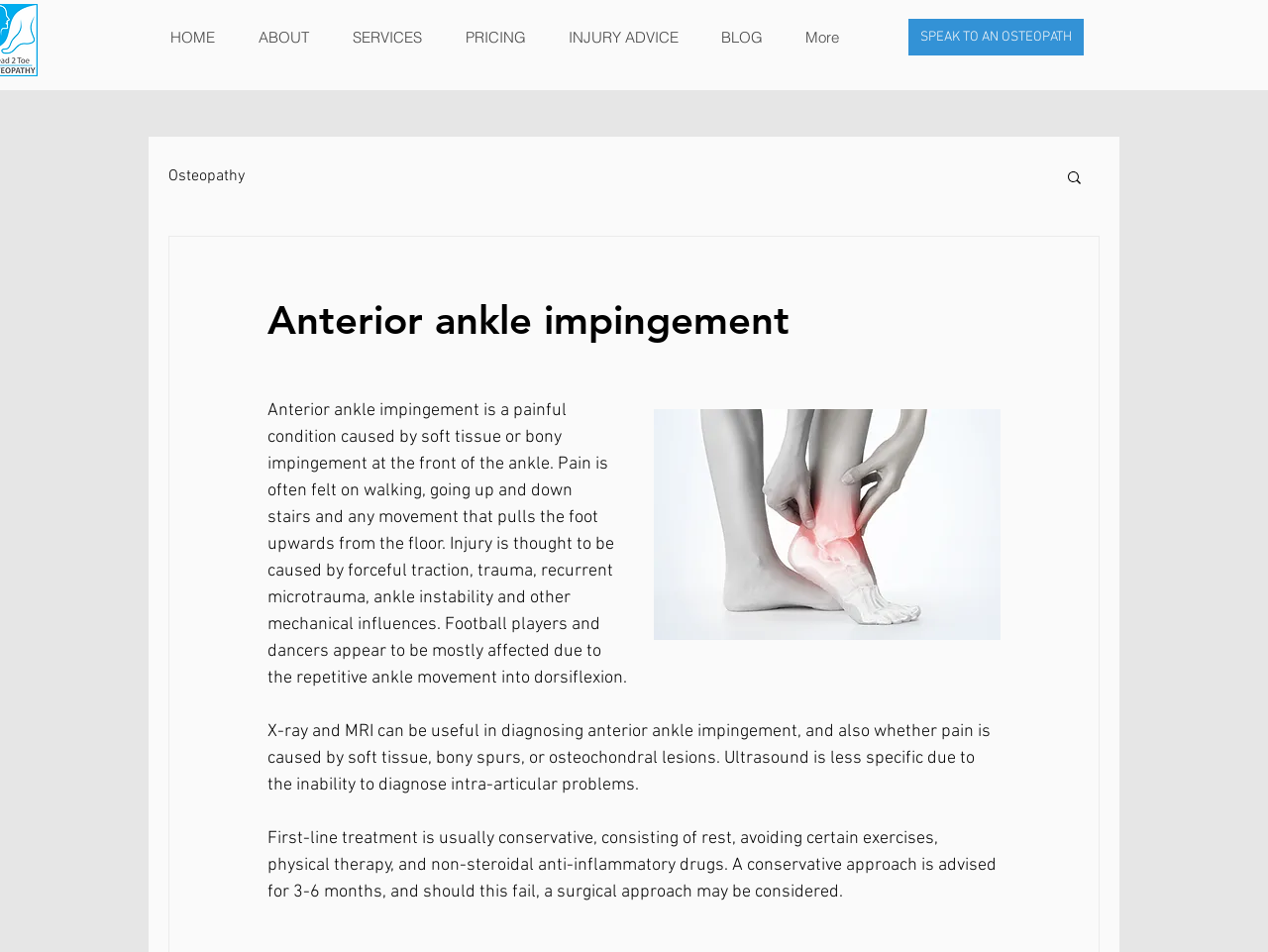Please specify the bounding box coordinates for the clickable region that will help you carry out the instruction: "read injury advice".

[0.431, 0.014, 0.552, 0.065]